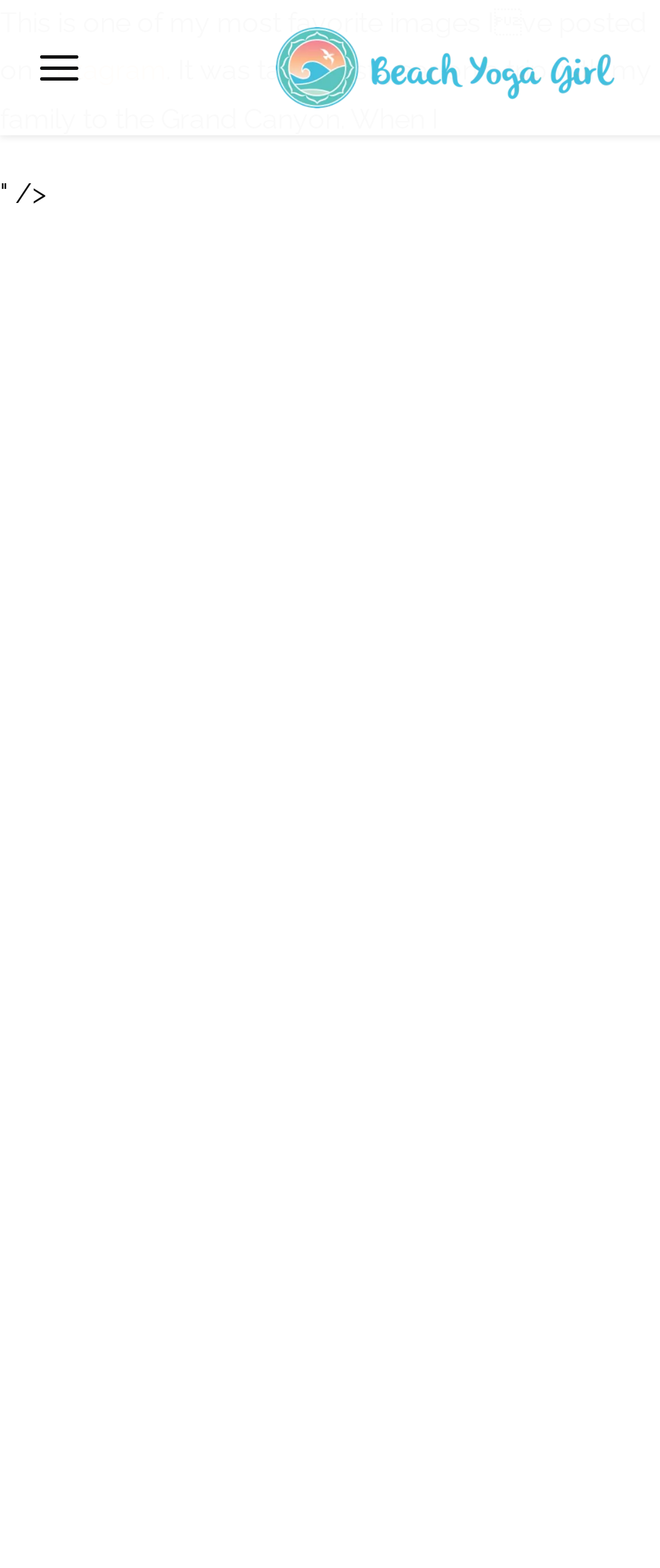Provide the bounding box coordinates of the HTML element described as: "Instagram". The bounding box coordinates should be four float numbers between 0 and 1, i.e., [left, top, right, bottom].

[0.059, 0.035, 0.251, 0.055]